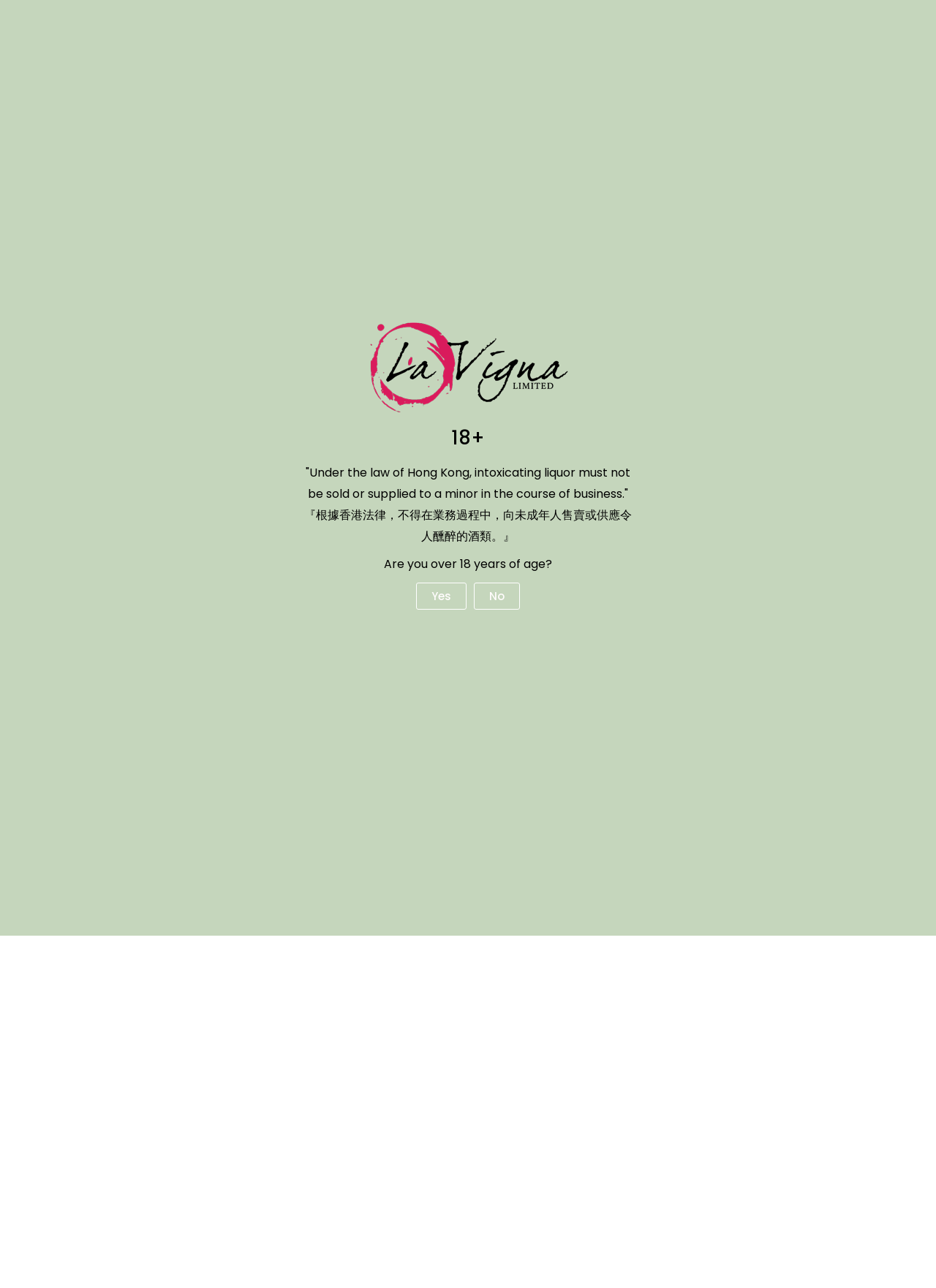Locate the bounding box coordinates of the area to click to fulfill this instruction: "Click the 'Add To Wishlist' link". The bounding box should be presented as four float numbers between 0 and 1, in the order [left, top, right, bottom].

[0.801, 0.091, 0.957, 0.12]